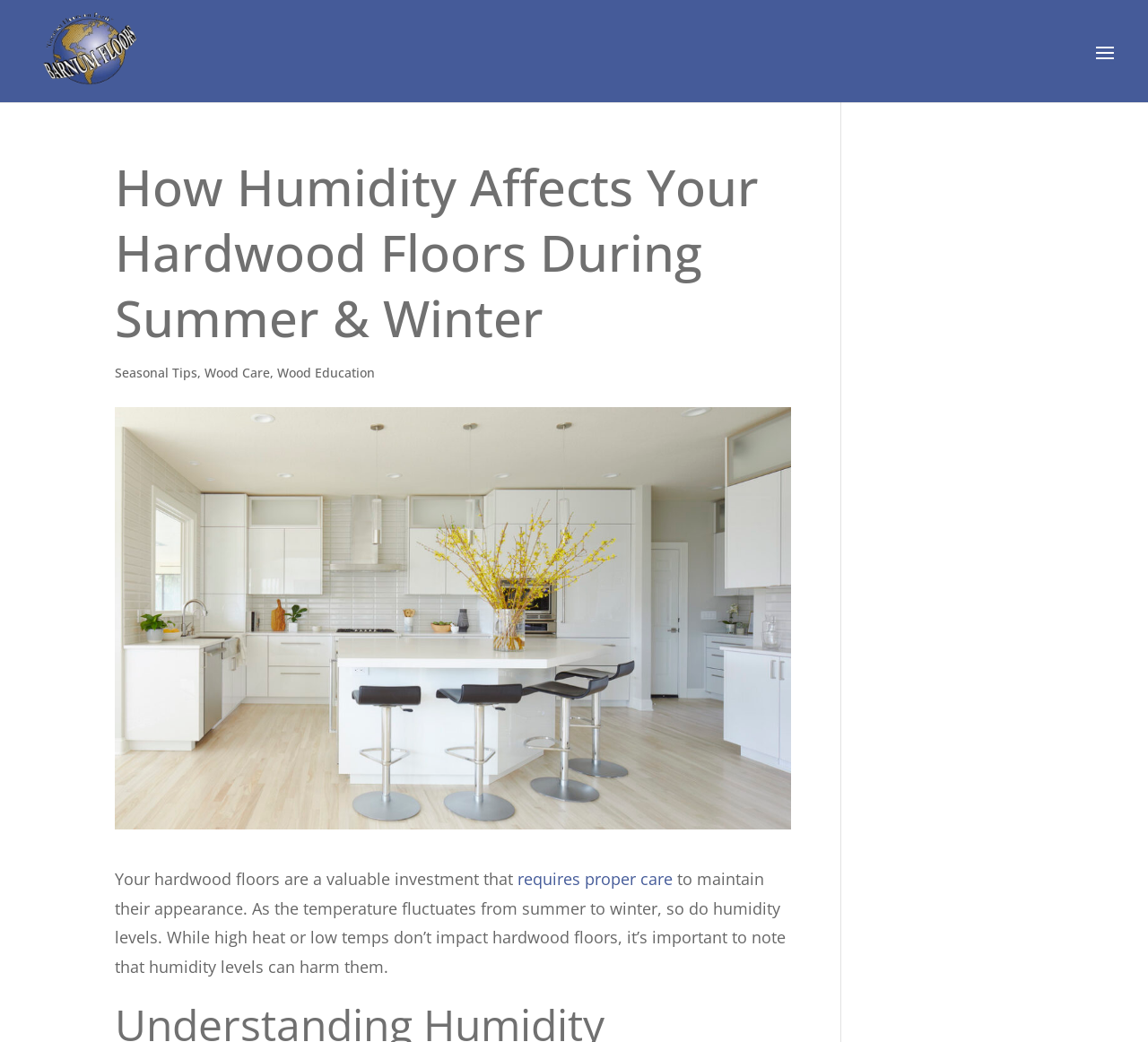Can you look at the image and give a comprehensive answer to the question:
What can harm hardwood floors?

I analyzed the text on the webpage and found a sentence that states 'humidity levels can harm them.' This implies that humidity levels are a potential threat to the well-being of hardwood floors.